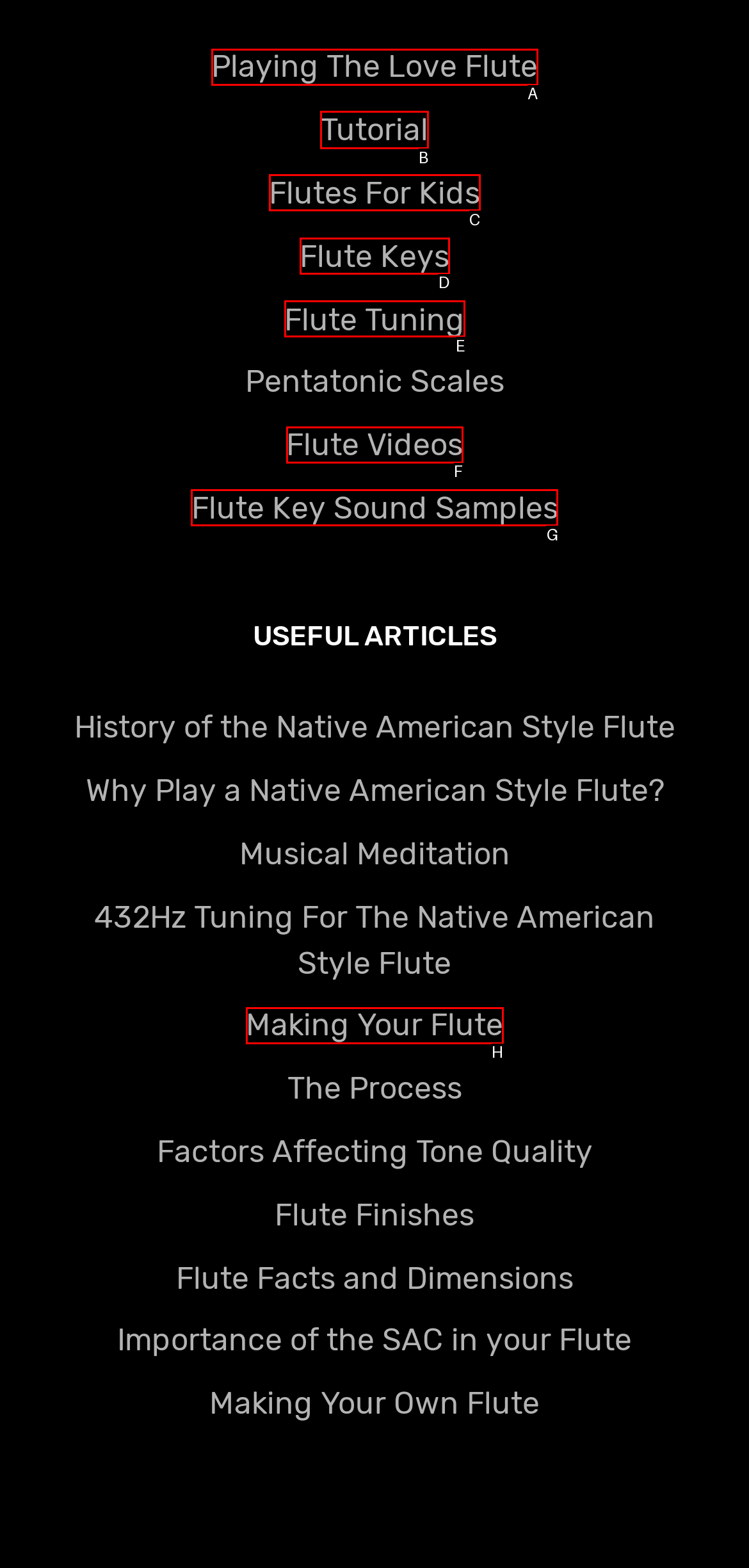Select the appropriate HTML element that needs to be clicked to finish the task: Read the tutorial on flutes
Reply with the letter of the chosen option.

B